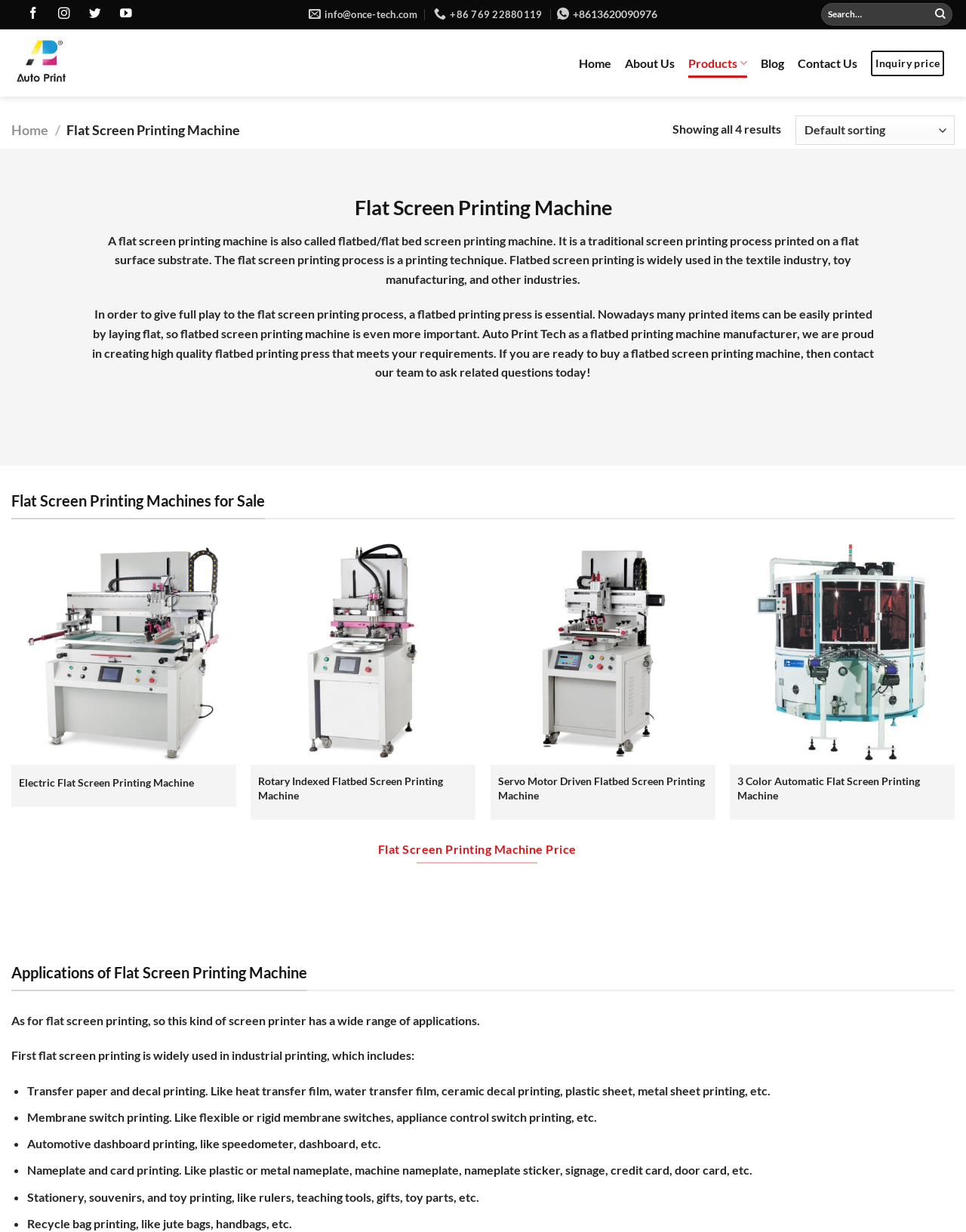Extract the main title from the webpage and generate its text.

Flat Screen Printing Machine